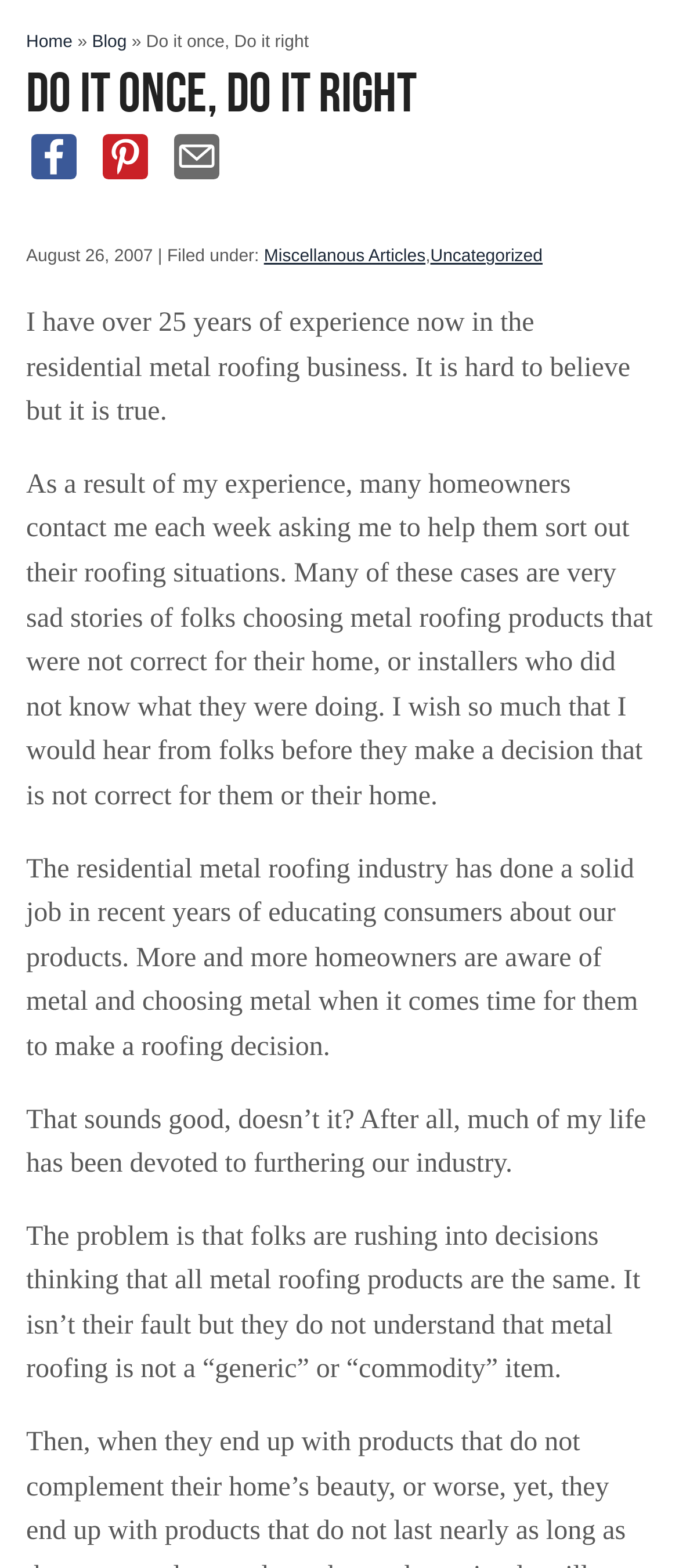Generate a thorough caption that explains the contents of the webpage.

This webpage appears to be a blog post or article about residential metal roofing. At the top, there is a navigation menu with links to "Home", "Blog", and other sections, separated by a "»" symbol. The title of the page, "Do it once, Do it right", is prominently displayed in a large font size.

Below the title, there are three social media sharing links, "Share on Facebook", "Pin it", and "Send email", each accompanied by a small icon. These links are aligned horizontally and are positioned near the top of the page.

The main content of the page is a lengthy article or blog post, divided into several paragraphs. The text describes the author's experience in the residential metal roofing business and how many homeowners contact them for help with their roofing situations. The author expresses their concern that many of these cases involve people making incorrect decisions due to a lack of understanding about metal roofing products.

The article continues to discuss the residential metal roofing industry, highlighting its progress in educating consumers about its products. However, the author notes that many people still rush into decisions without fully understanding the differences between metal roofing products.

Throughout the page, there are no images other than the small social media icons accompanying the sharing links. The overall layout is focused on presenting the text content in a clear and readable manner.